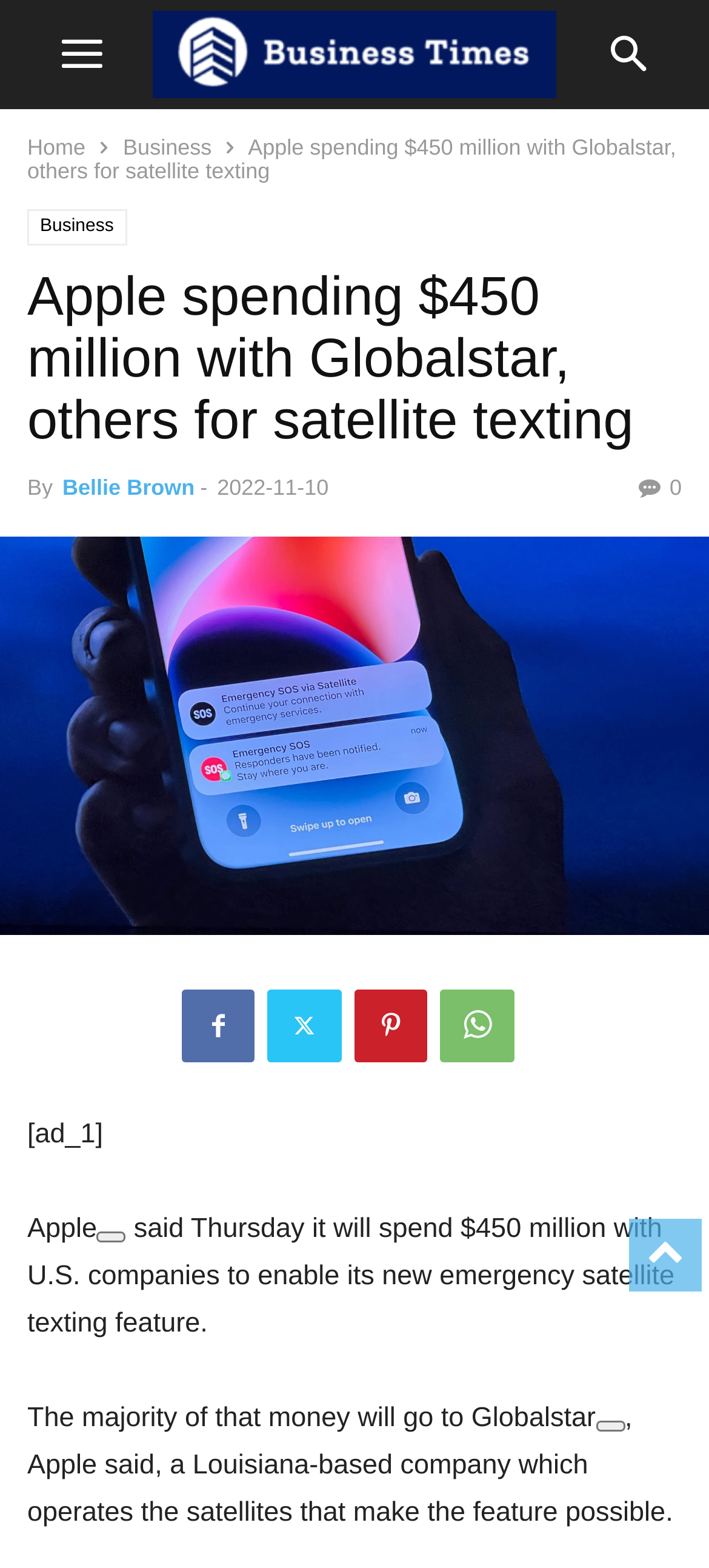What company operates the satellites?
Respond to the question with a single word or phrase according to the image.

Globalstar